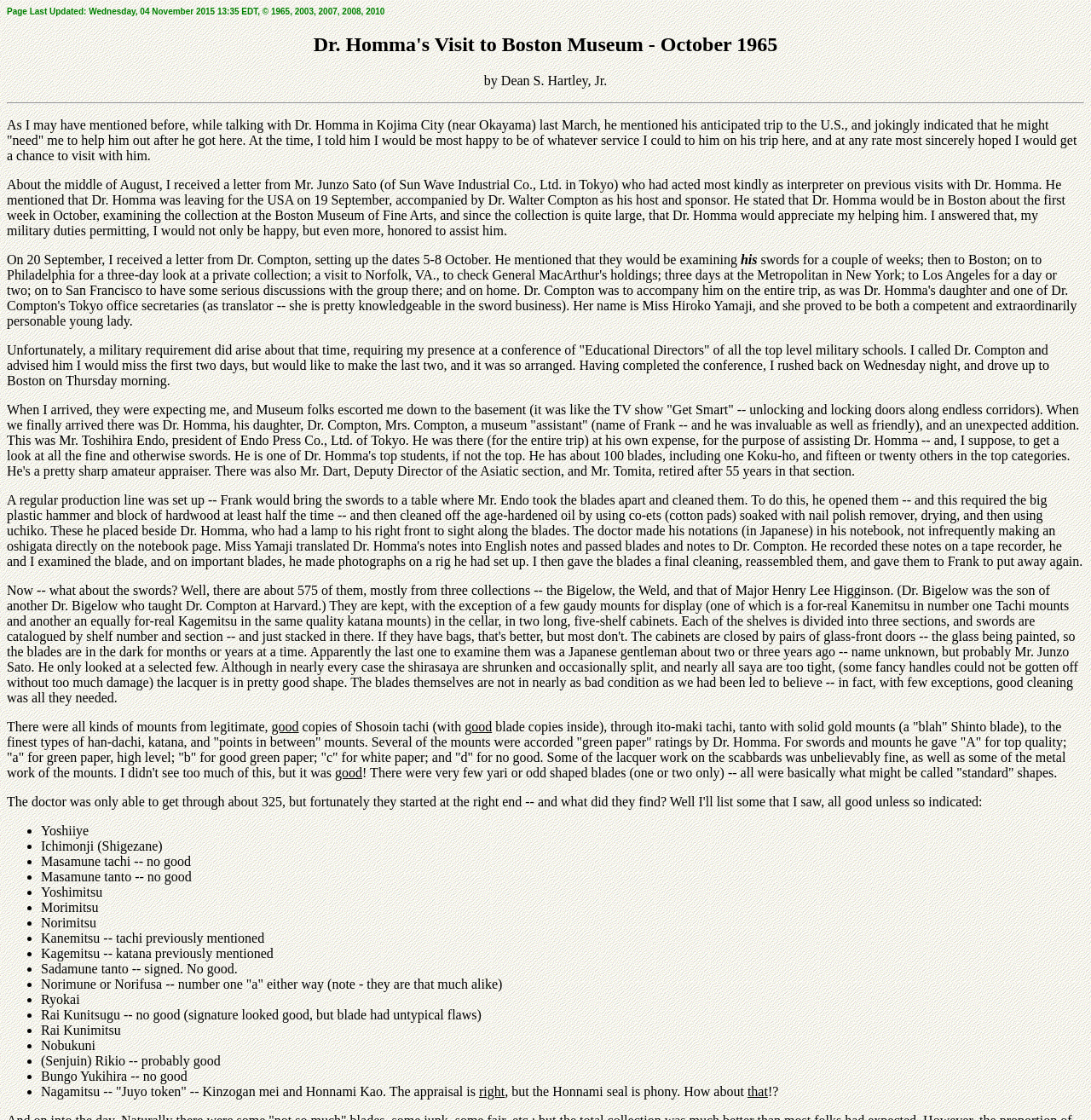Provide a single word or phrase answer to the question: 
Who is the author of the text?

Dean S. Hartley, Jr.